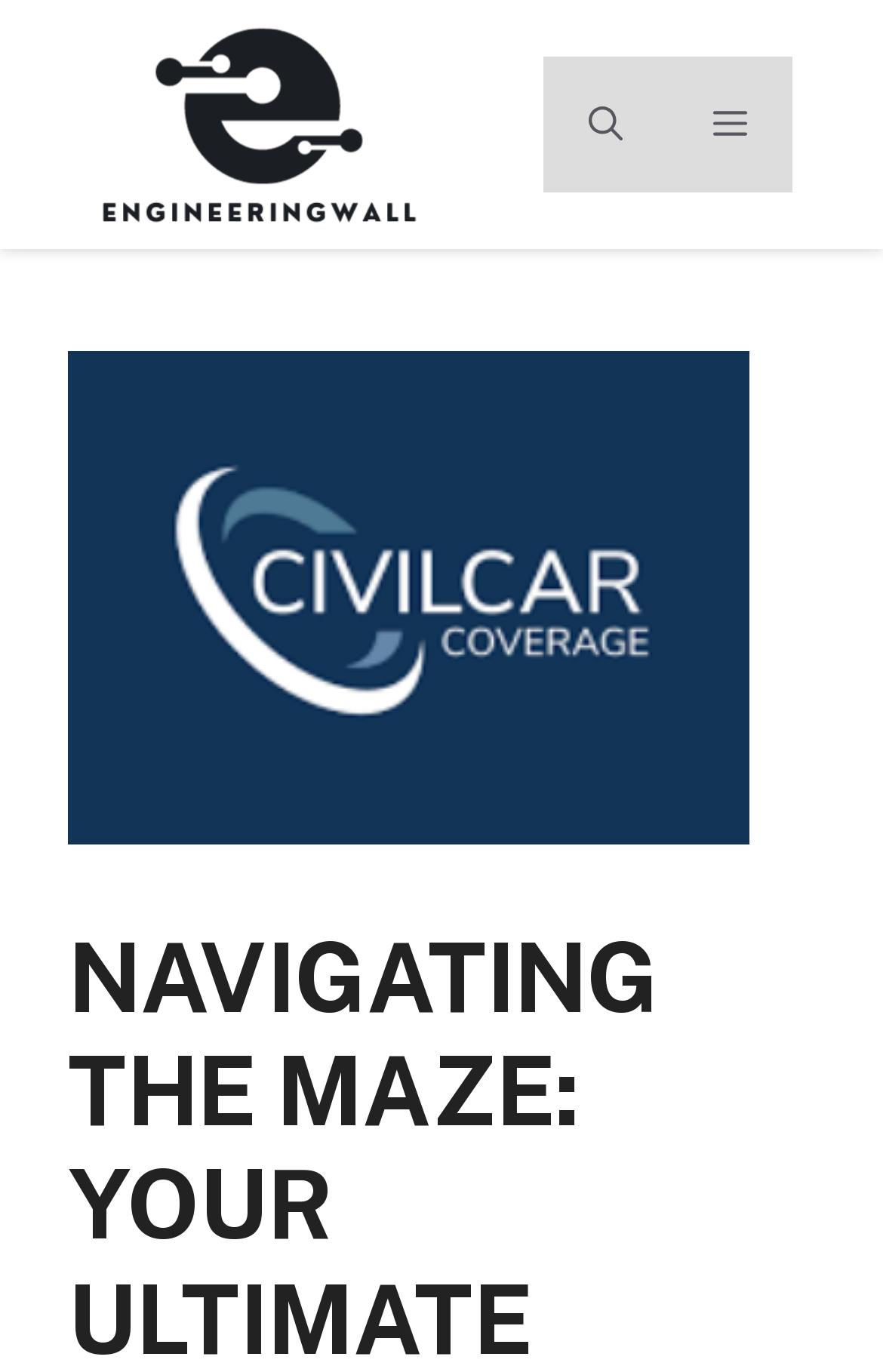What is the principal heading displayed on the webpage?

NAVIGATING THE MAZE: YOUR ULTIMATE GUIDE TO CIVIL CAR COVERAGE.